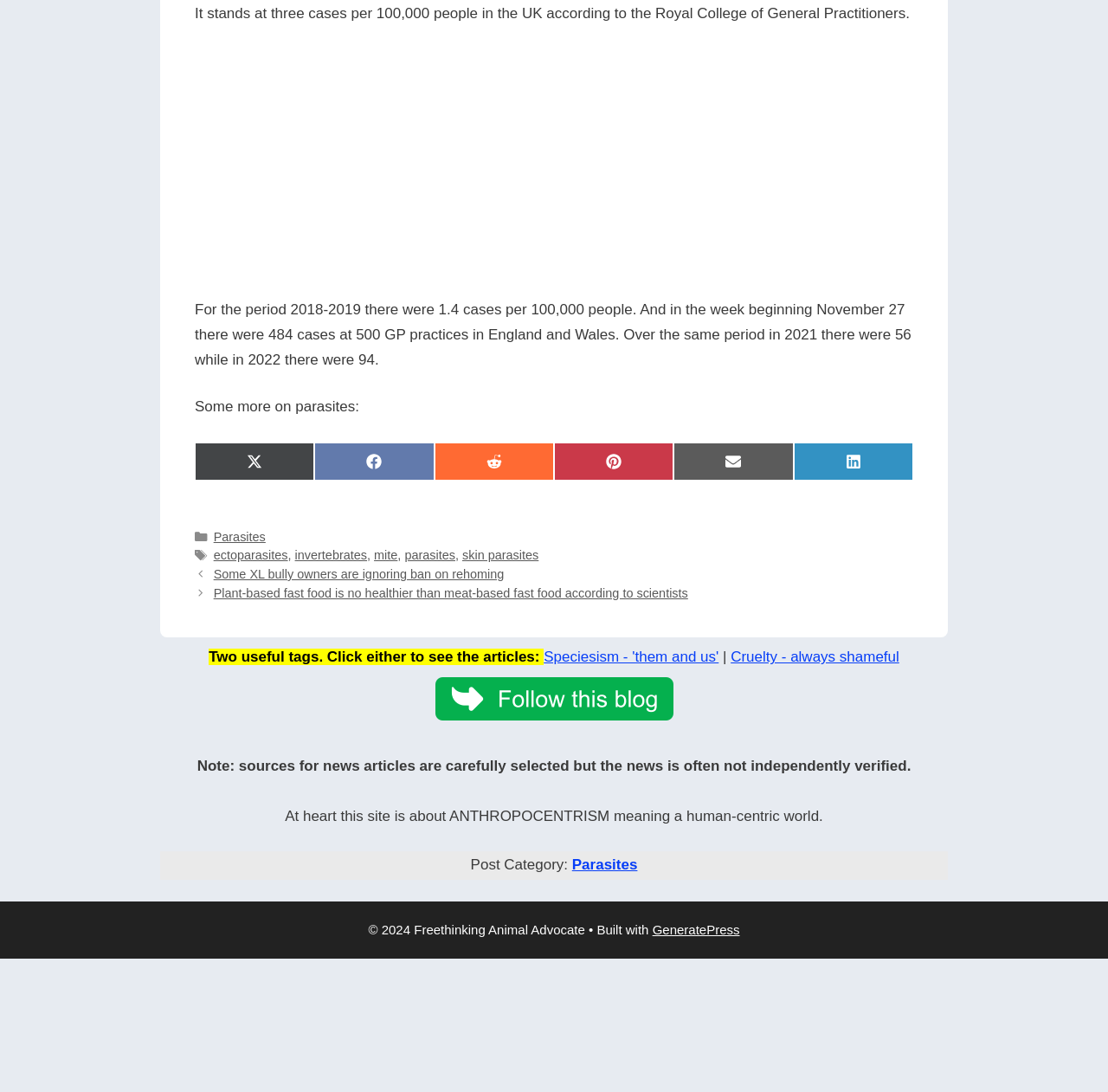Identify the bounding box coordinates of the region that should be clicked to execute the following instruction: "Read more about ectoparasites".

[0.193, 0.502, 0.26, 0.515]